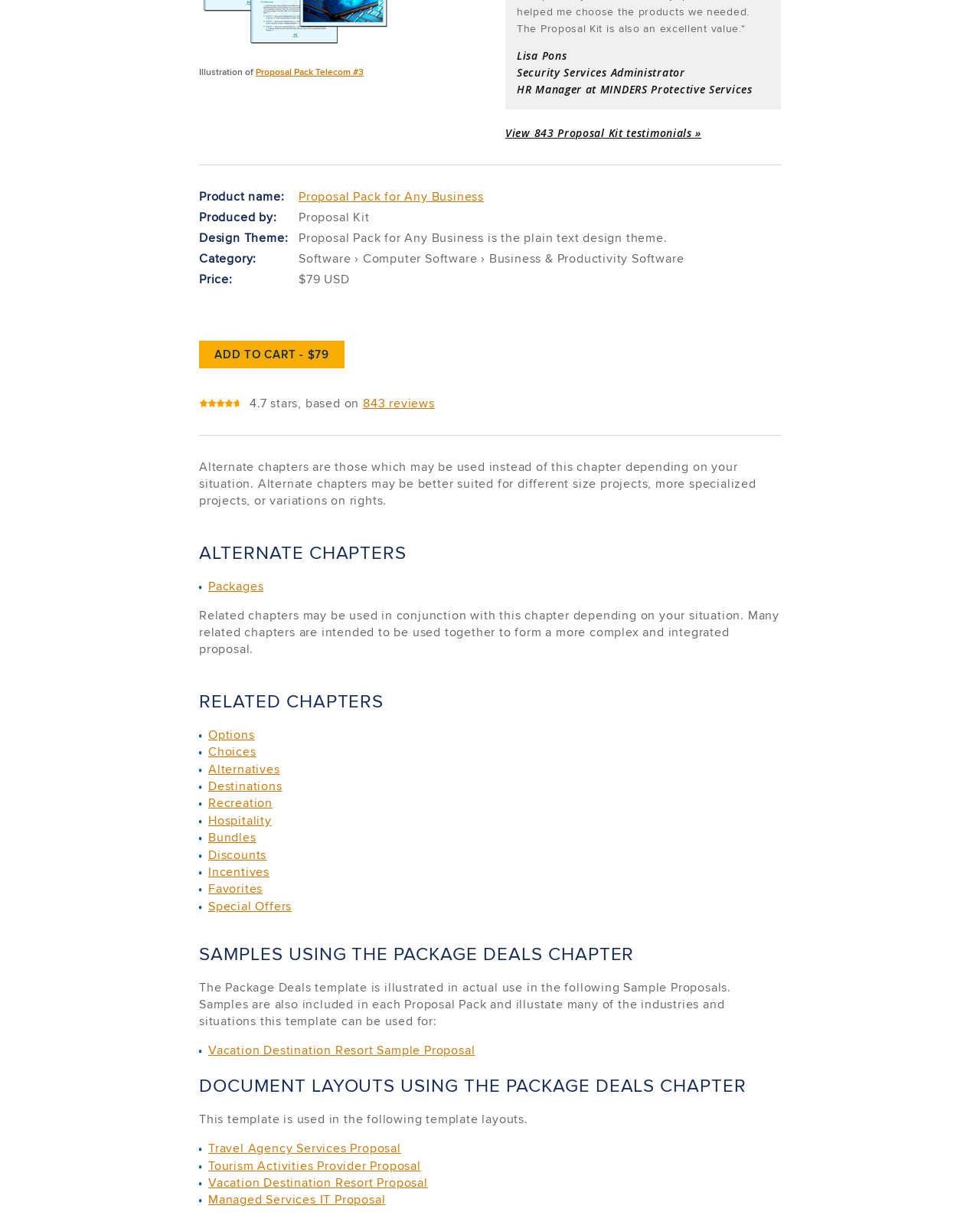Determine the bounding box coordinates of the section I need to click to execute the following instruction: "View Proposal Kit testimonials". Provide the coordinates as four float numbers between 0 and 1, i.e., [left, top, right, bottom].

[0.516, 0.102, 0.716, 0.114]